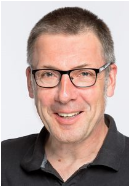Please examine the image and answer the question with a detailed explanation:
What is the man's area of expertise?

The caption associates the image with apl. Prof. Dr. Niko Paech, who is an expert in post-growth and plural economics, indicating that his work focuses on sustainable economic practices and integrating social values into economic frameworks.